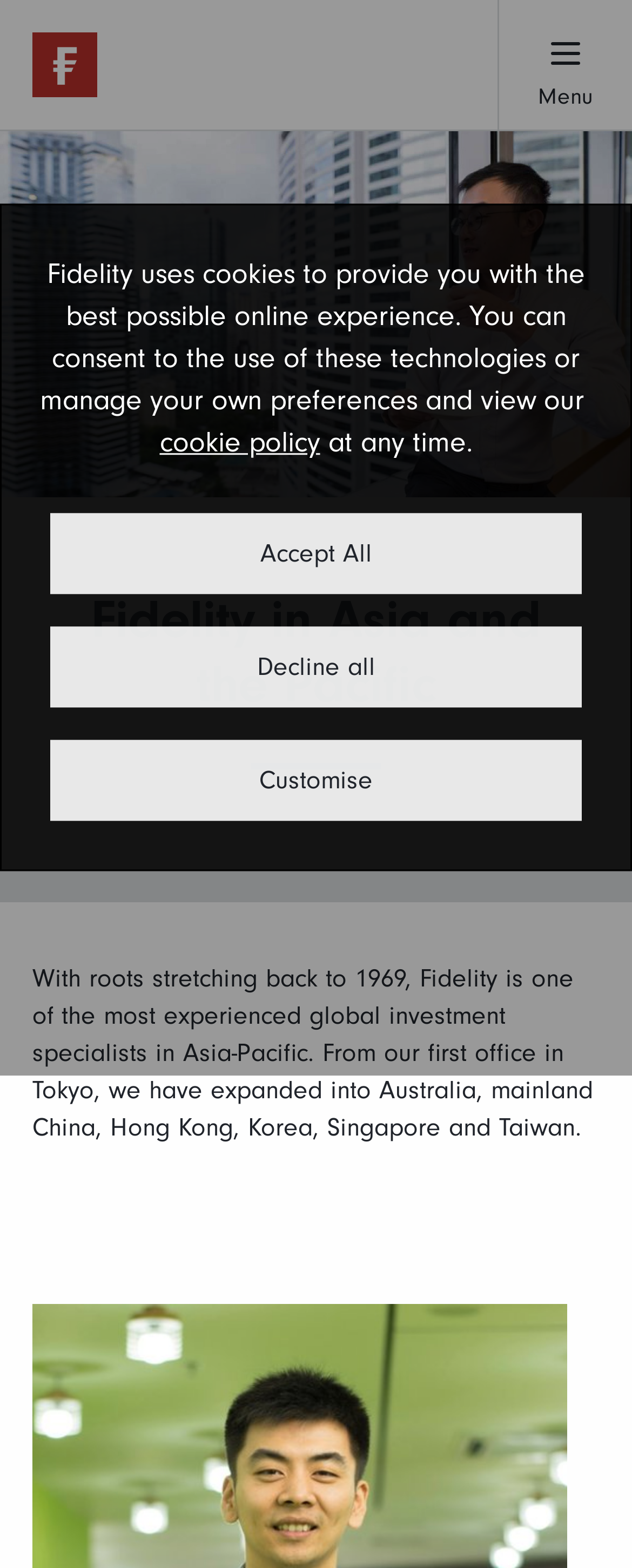Given the description "Search and Apply", determine the bounding box of the corresponding UI element.

[0.0, 0.552, 1.0, 0.615]